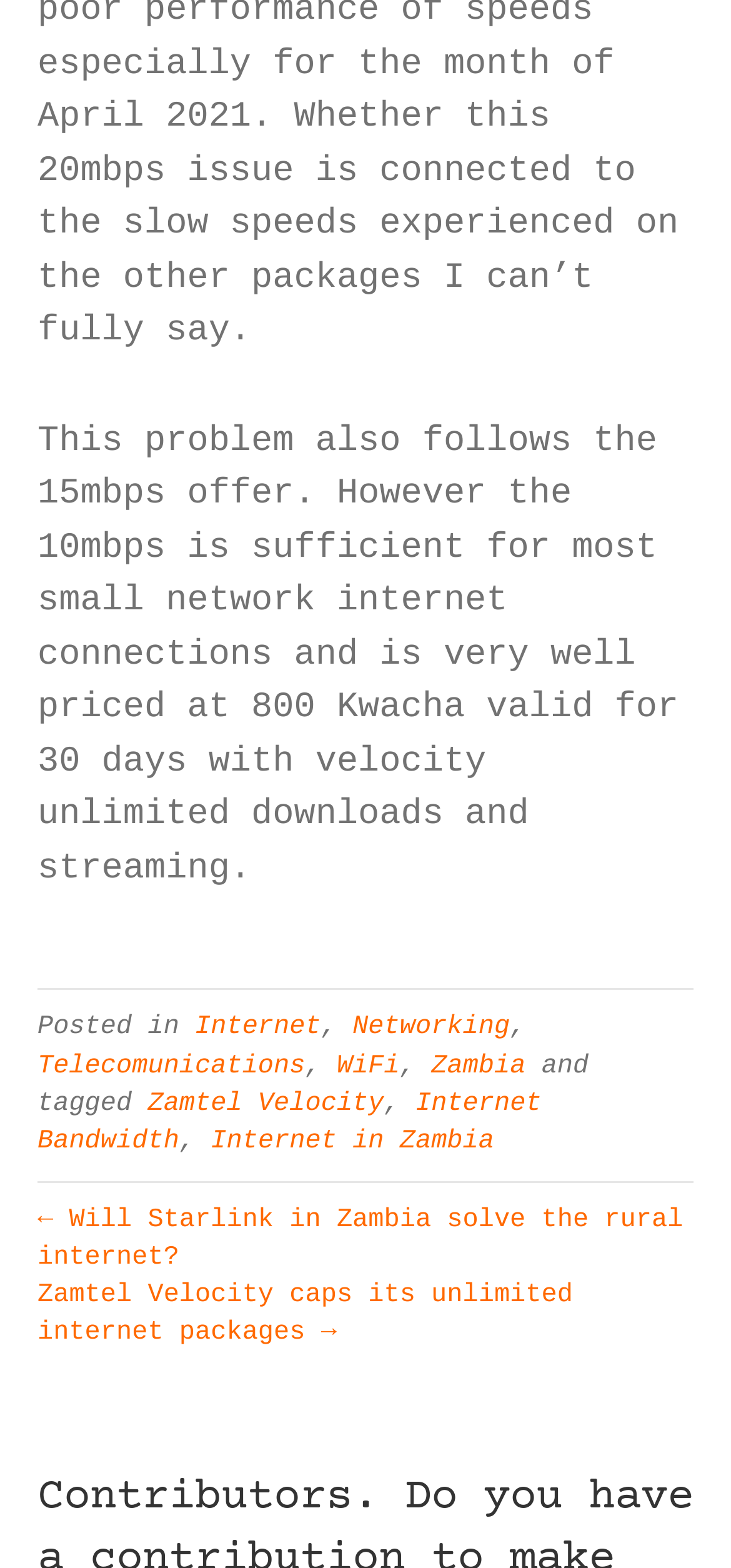Please identify the bounding box coordinates of the element's region that needs to be clicked to fulfill the following instruction: "View the next post 'Zamtel Velocity caps its unlimited internet packages'". The bounding box coordinates should consist of four float numbers between 0 and 1, i.e., [left, top, right, bottom].

[0.051, 0.817, 0.784, 0.86]